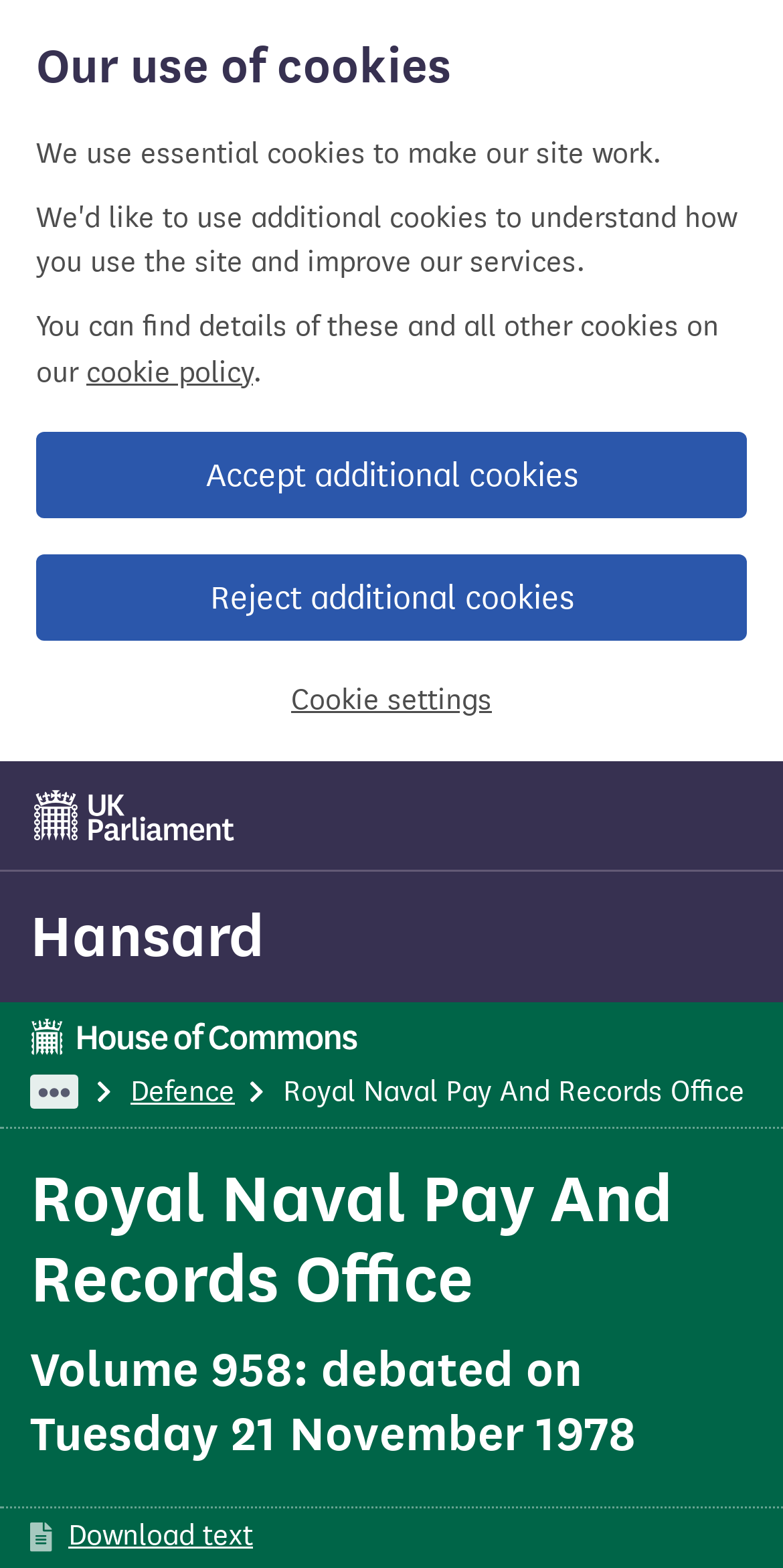On what date was the item debated?
Please provide a single word or phrase in response based on the screenshot.

Tuesday 21 November 1978